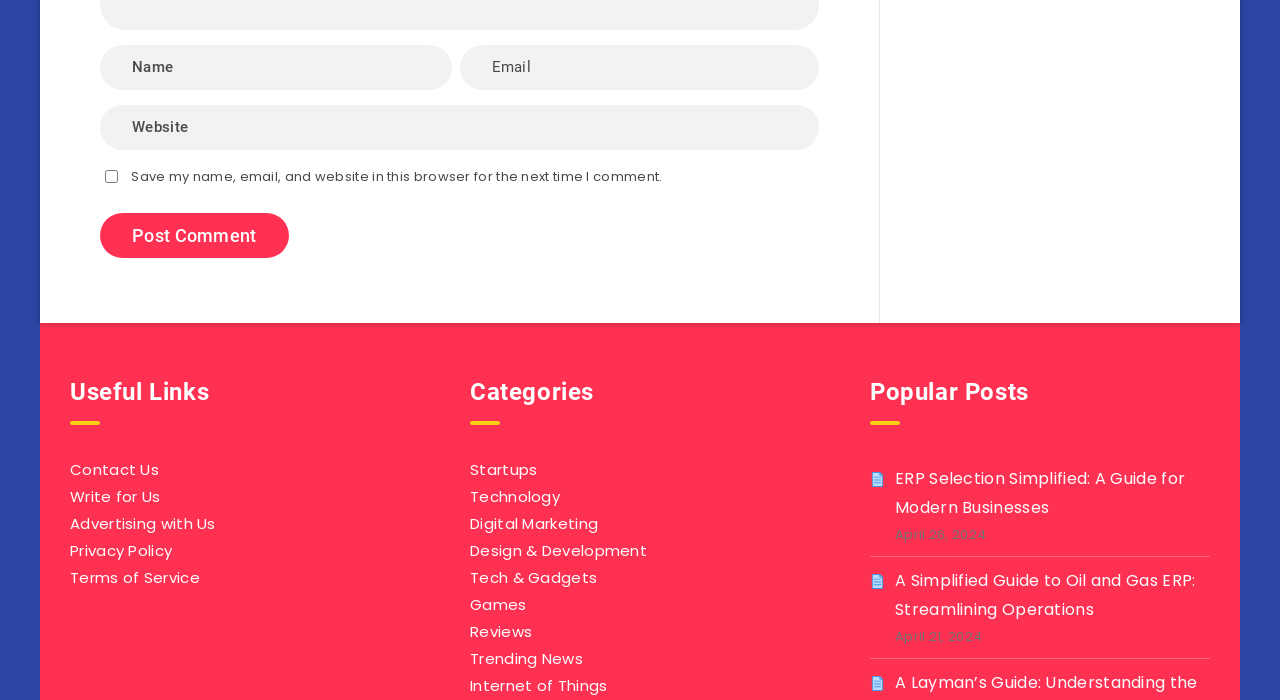Identify the bounding box coordinates for the region to click in order to carry out this instruction: "Visit the Contact Us page". Provide the coordinates using four float numbers between 0 and 1, formatted as [left, top, right, bottom].

[0.055, 0.656, 0.124, 0.689]